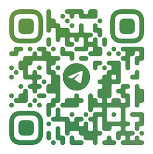Give a one-word or short phrase answer to this question: 
What other messaging platforms have similar images?

WeChat and WhatsApp